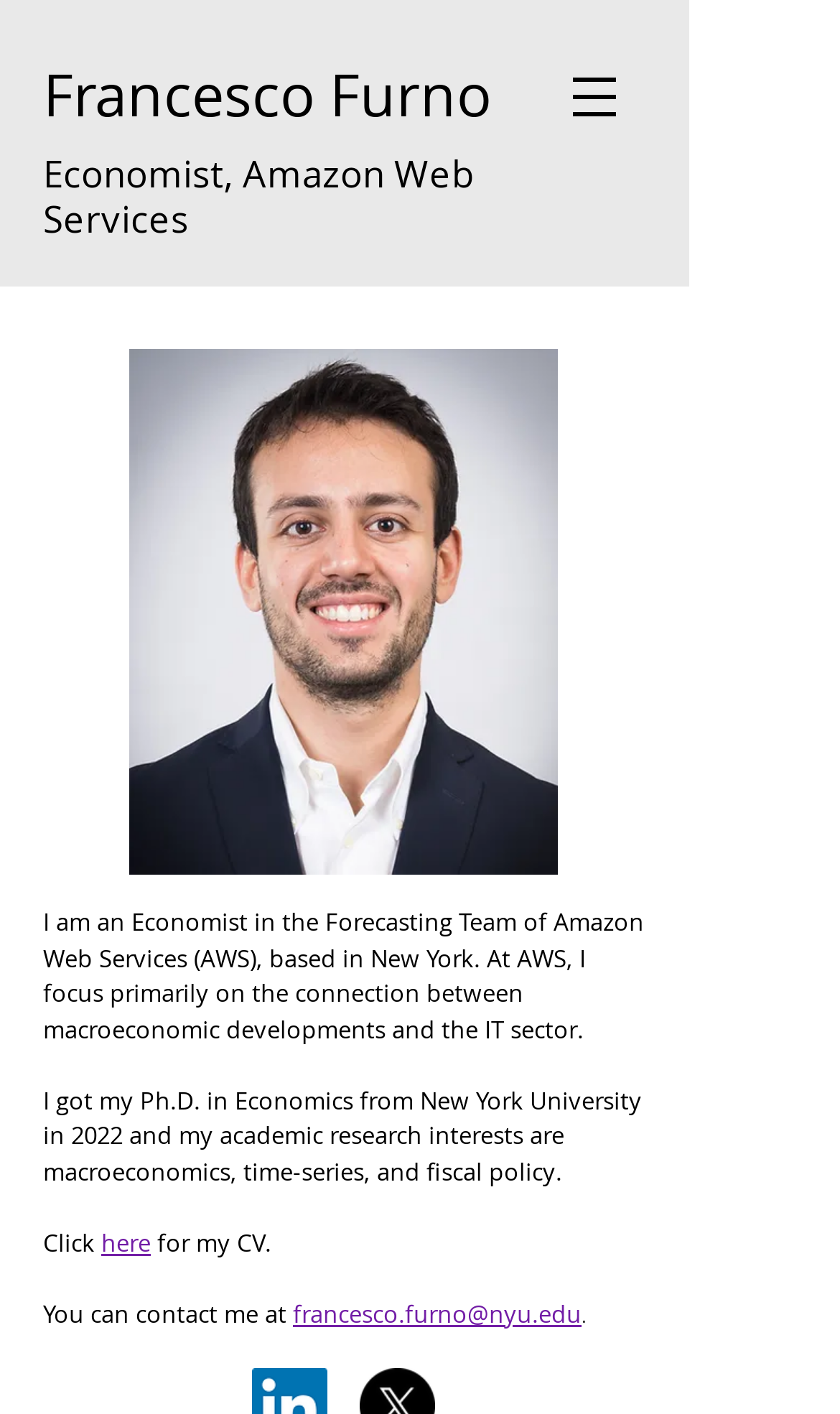Refer to the image and provide an in-depth answer to the question: 
Where is Francesco Furno based?

According to the webpage, Francesco Furno is based in New York, which is mentioned in the StaticText 'in the Forecasting Team of Amazon Web Services (AWS), based in New York'.